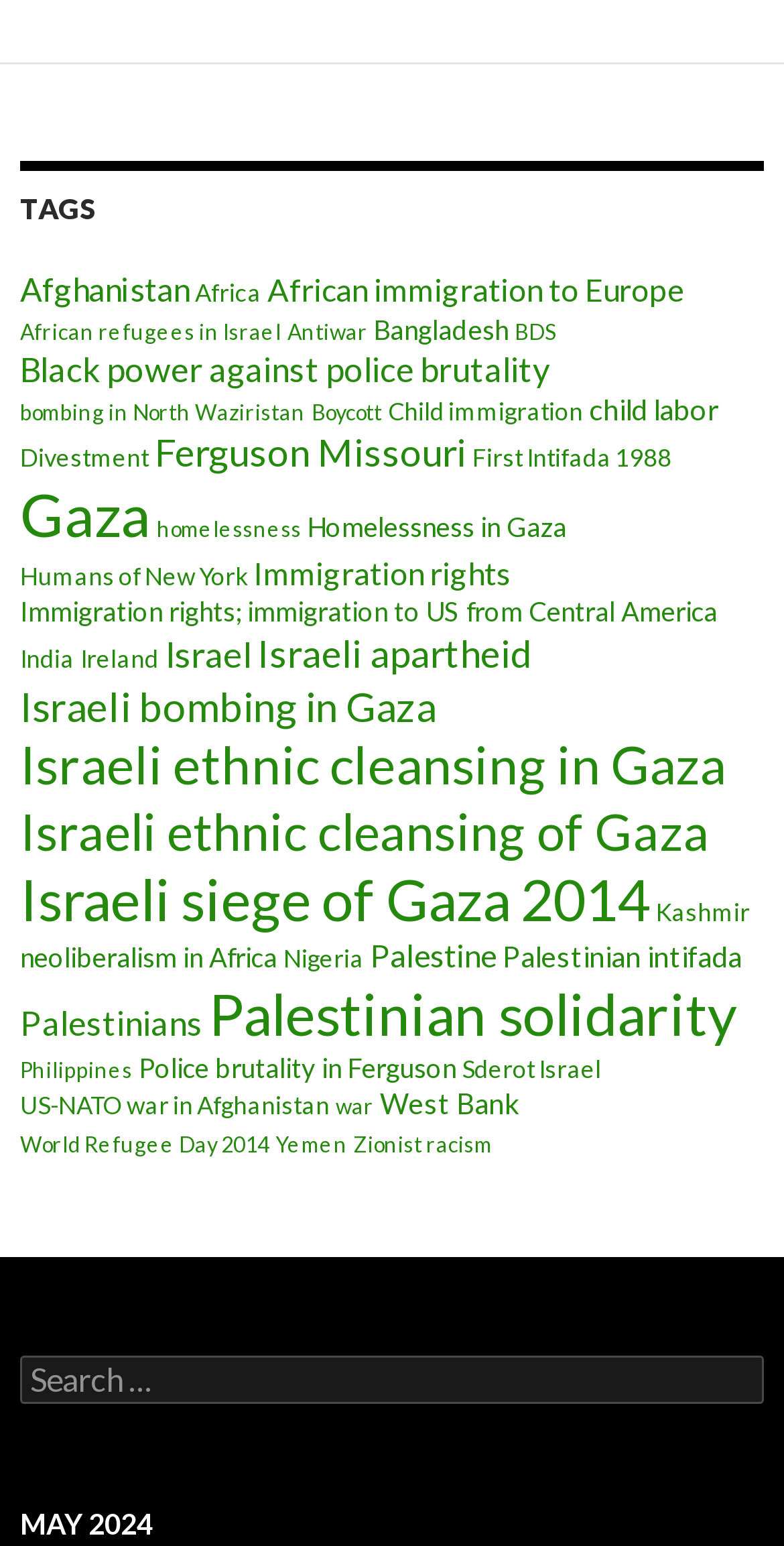Please provide a brief answer to the following inquiry using a single word or phrase:
How many links are there on this webpage?

284